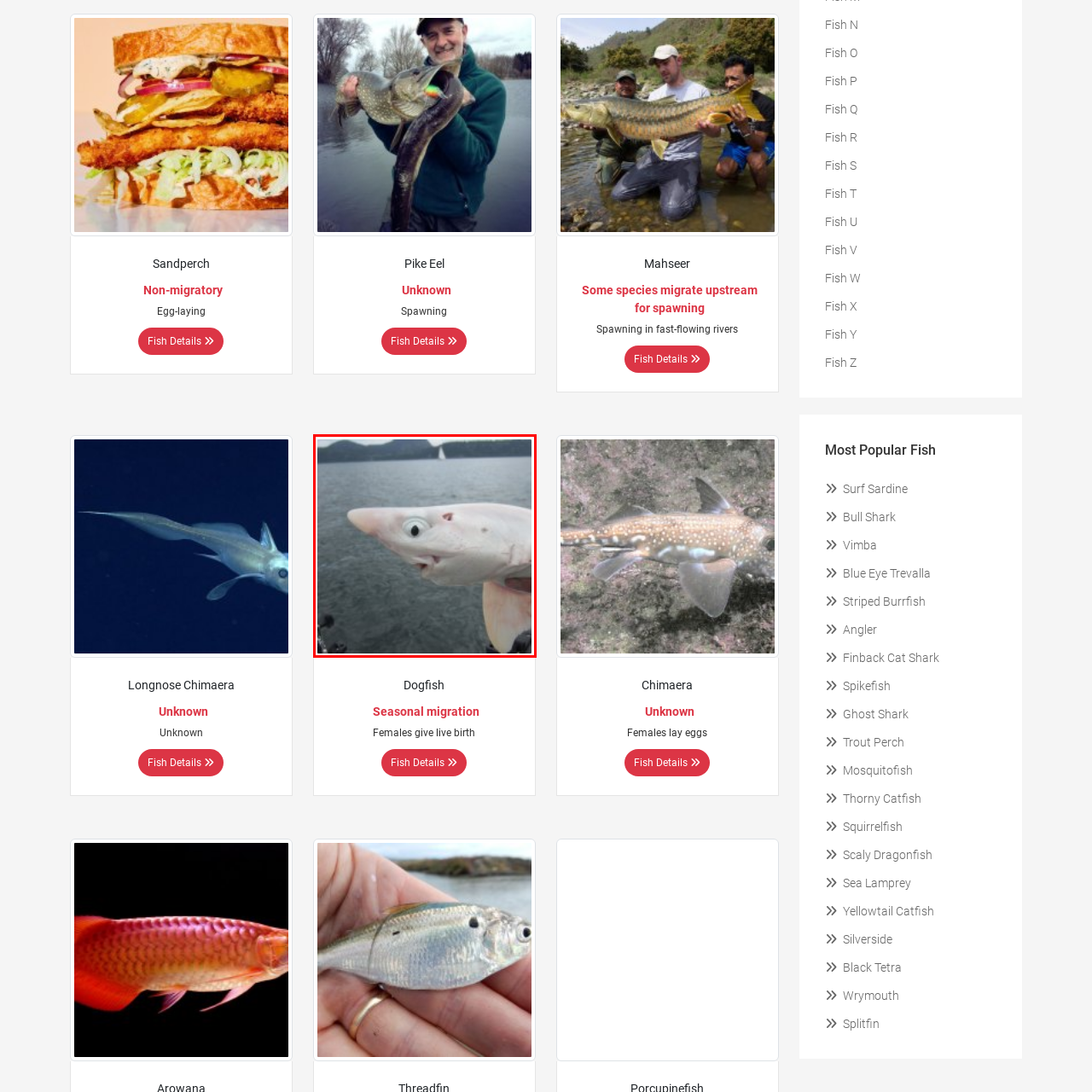Examine the image inside the red outline, What is the shape of the Dogfish's snout?
 Answer with a single word or phrase.

Pointed